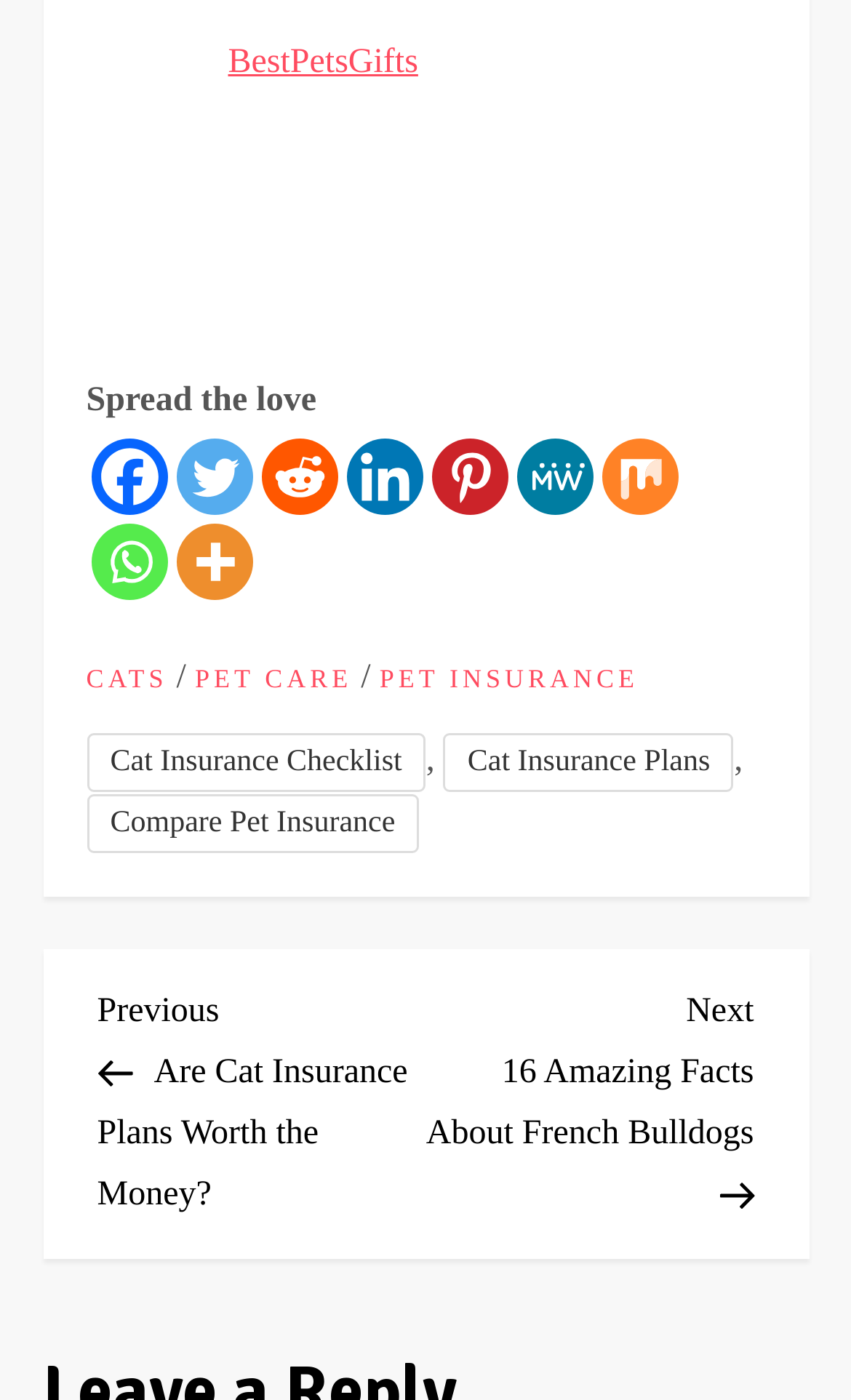Please reply with a single word or brief phrase to the question: 
How many navigation links are available?

2